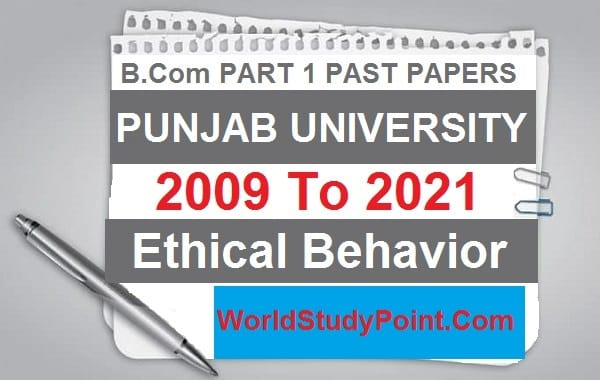What object is resting beside the page? Based on the screenshot, please respond with a single word or phrase.

A silver pen